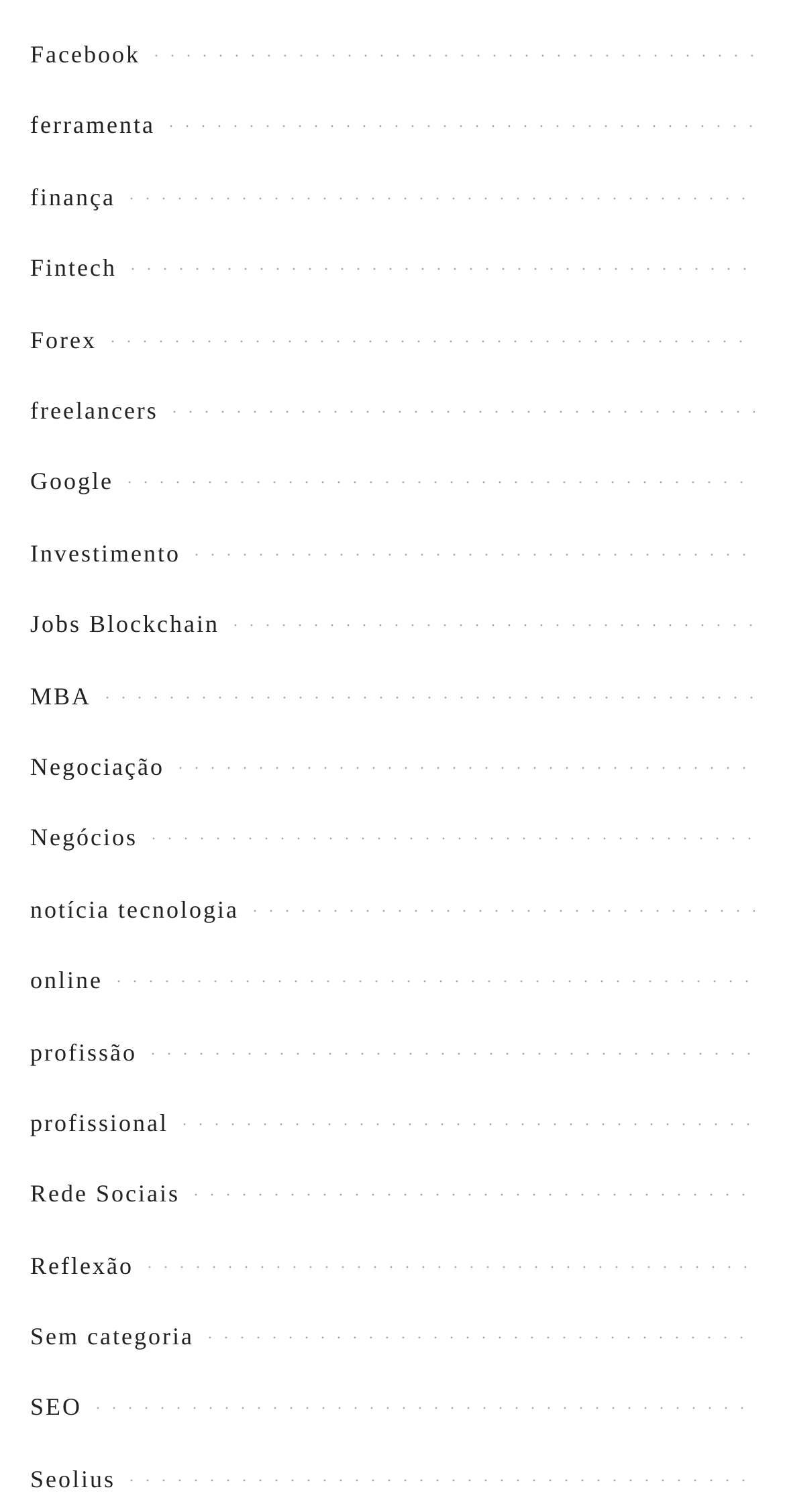Determine the bounding box coordinates of the region to click in order to accomplish the following instruction: "learn about Fintech". Provide the coordinates as four float numbers between 0 and 1, specifically [left, top, right, bottom].

[0.038, 0.168, 0.149, 0.187]